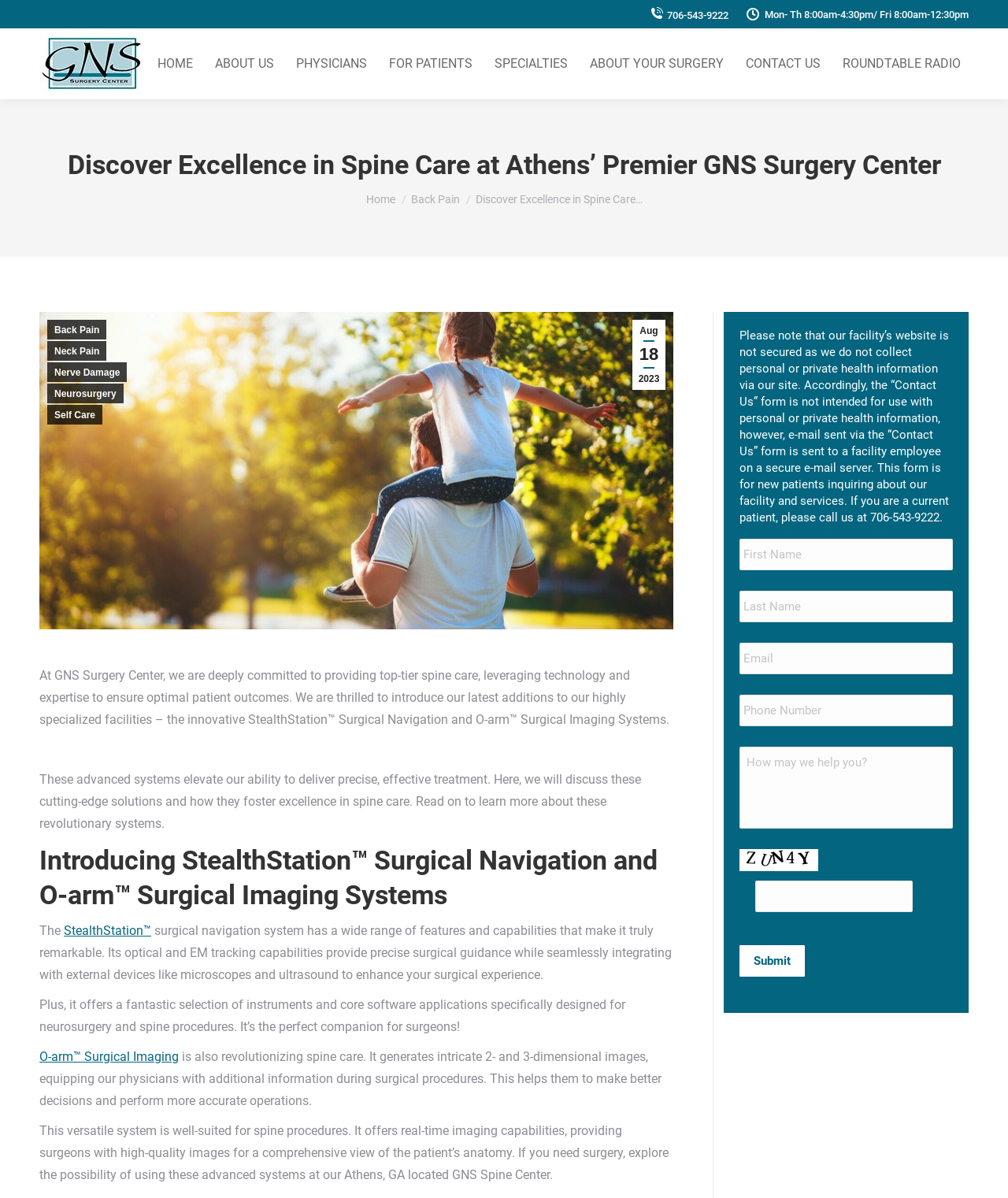Identify the coordinates of the bounding box for the element described below: "name="input_1" placeholder="First Name"". Return the coordinates as four float numbers between 0 and 1: [left, top, right, bottom].

[0.734, 0.45, 0.945, 0.476]